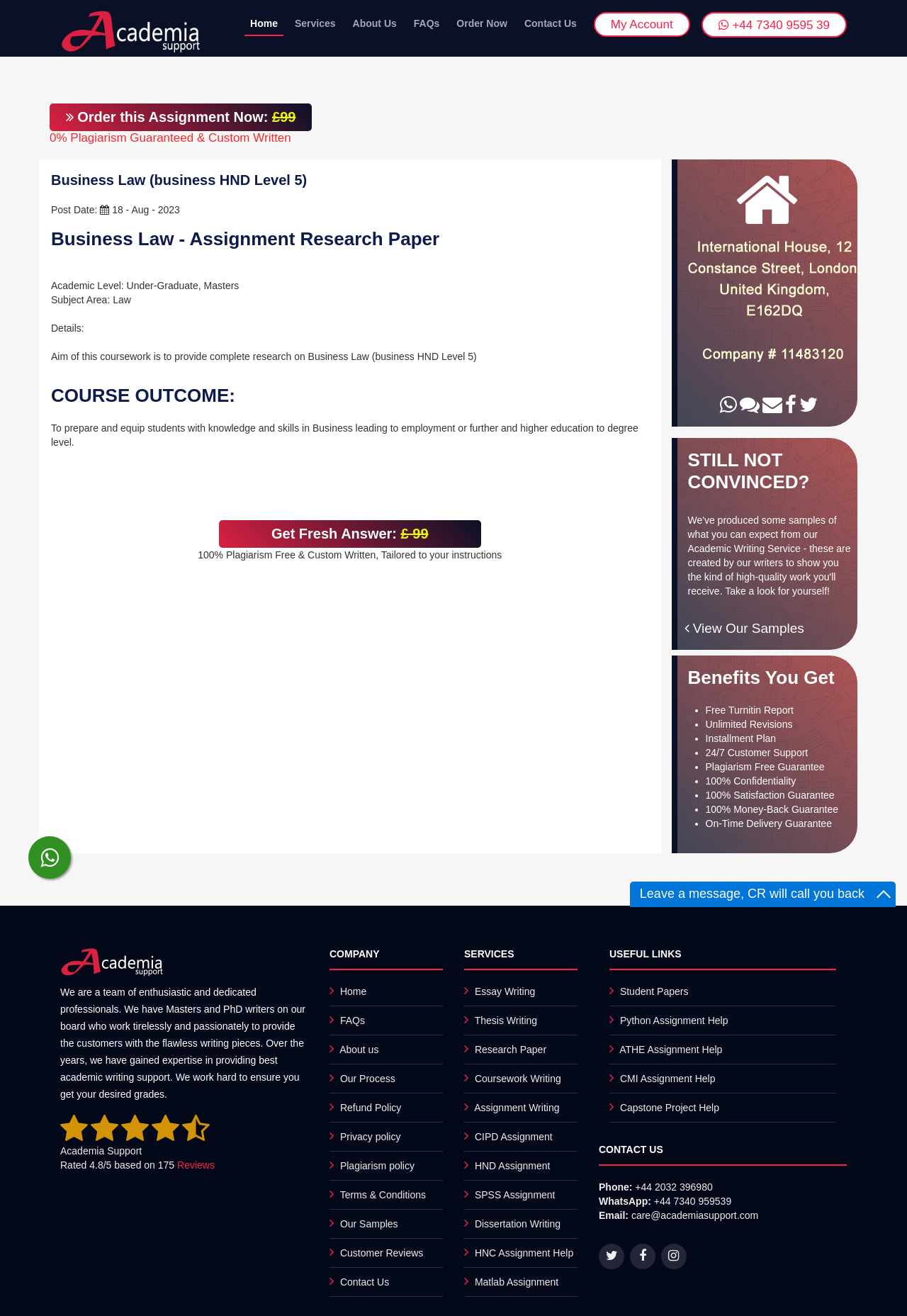Answer with a single word or phrase: 
What is the academic level of the assignment?

Under-Graduate, Masters